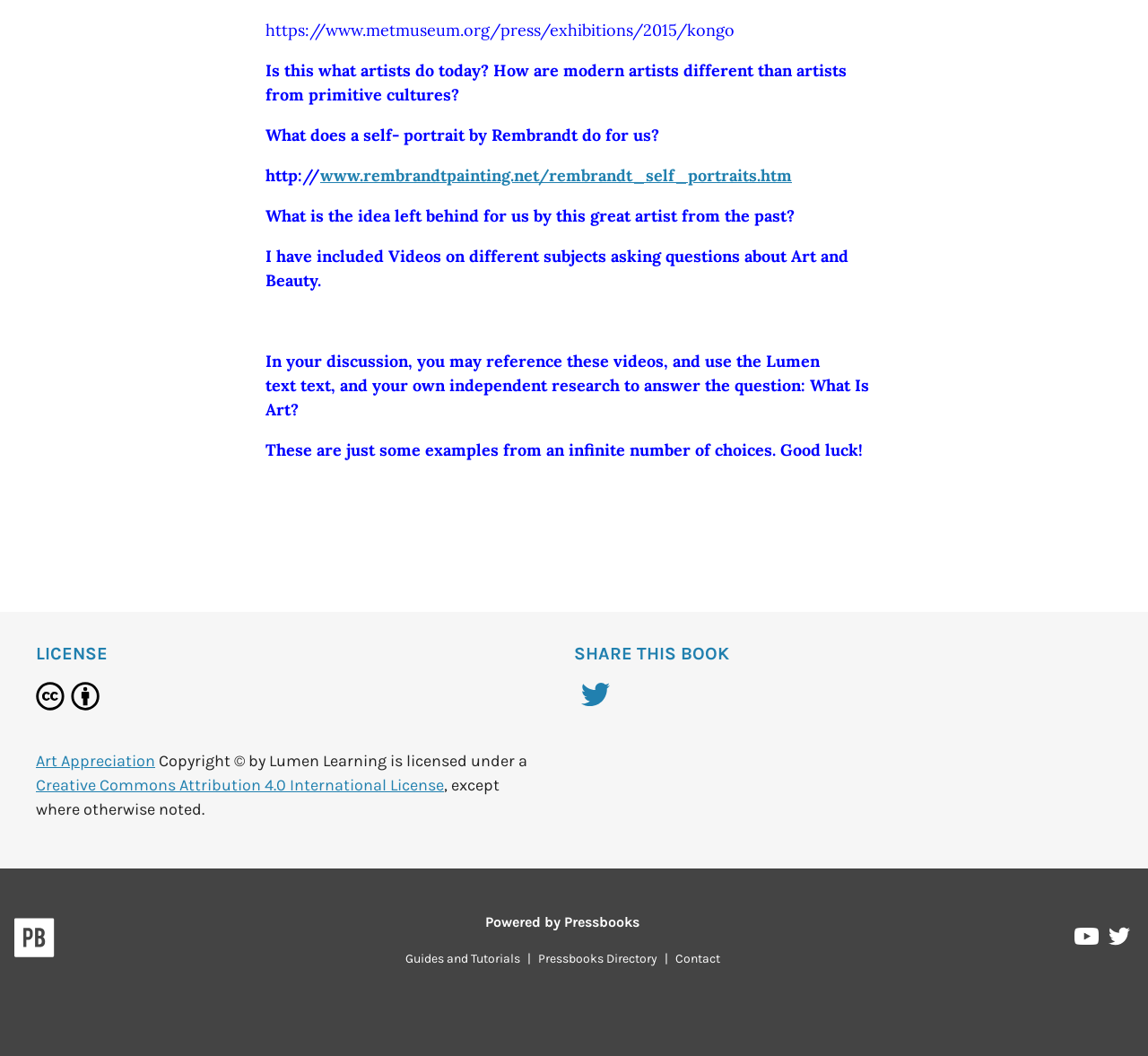Find the bounding box coordinates of the UI element according to this description: "Guides and Tutorials".

[0.347, 0.901, 0.459, 0.915]